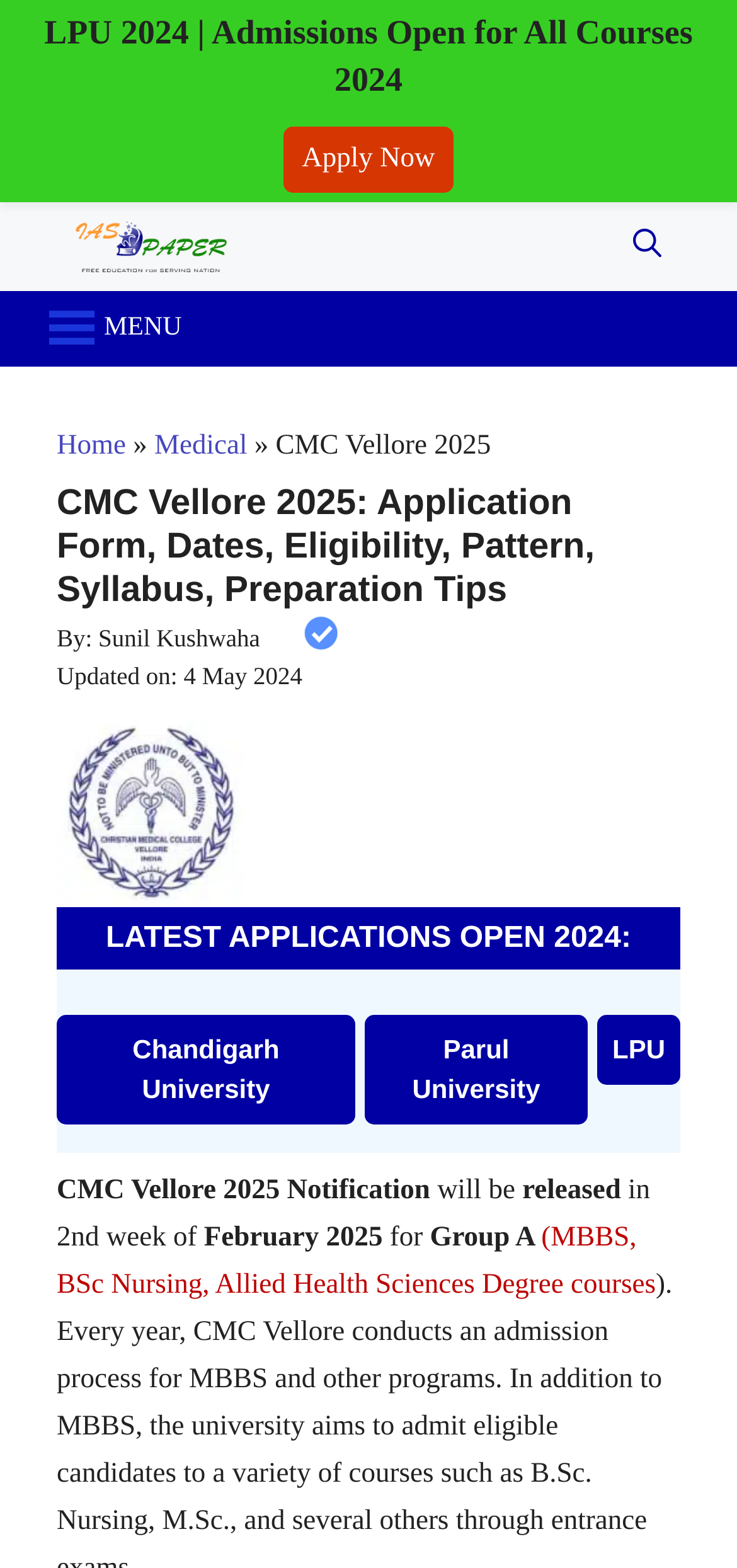Locate and extract the headline of this webpage.

CMC Vellore 2025: Application Form, Dates, Eligibility, Pattern, Syllabus, Preparation Tips